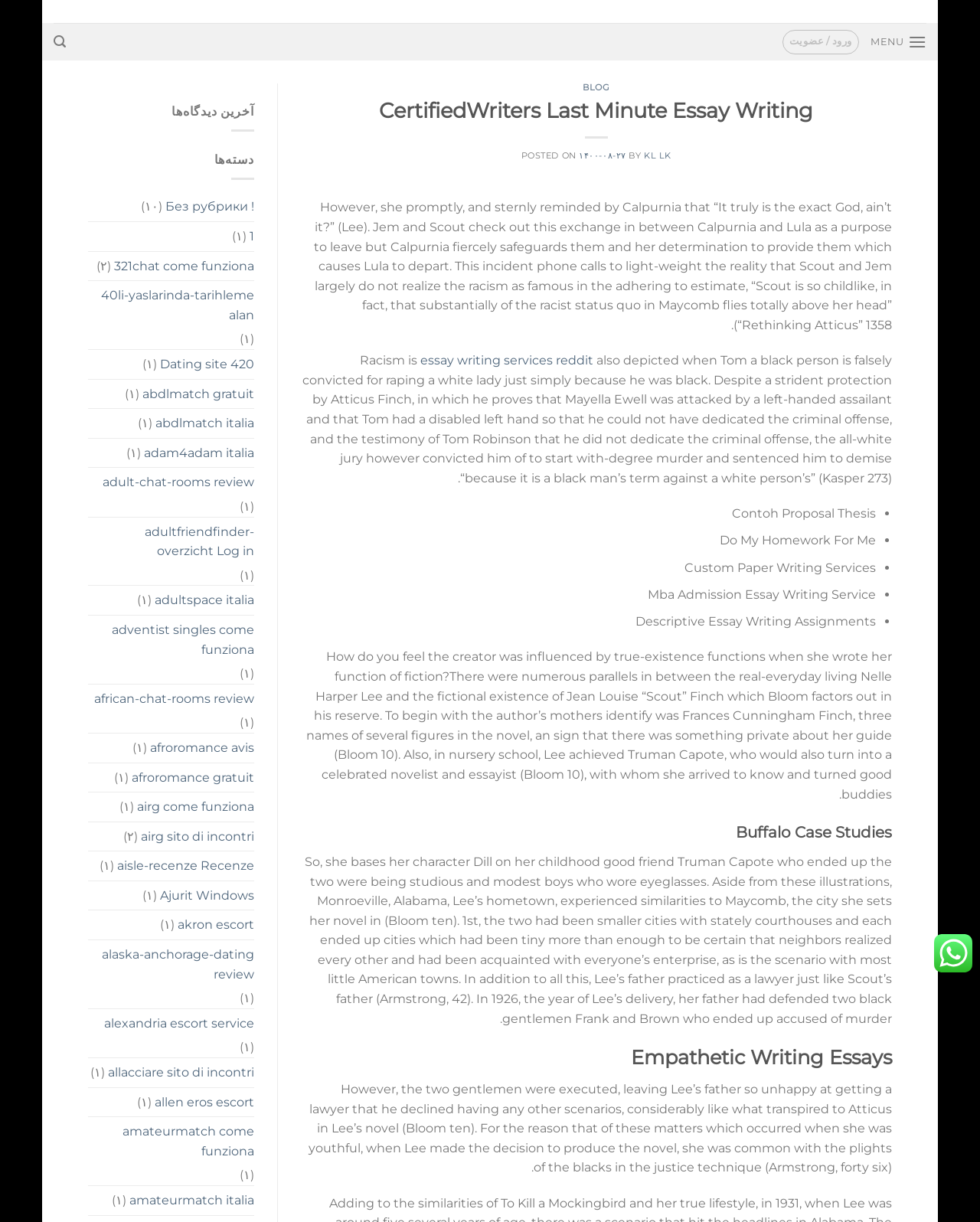Respond to the question with just a single word or phrase: 
What is the topic of the article?

Racism in To Kill a Mockingbird